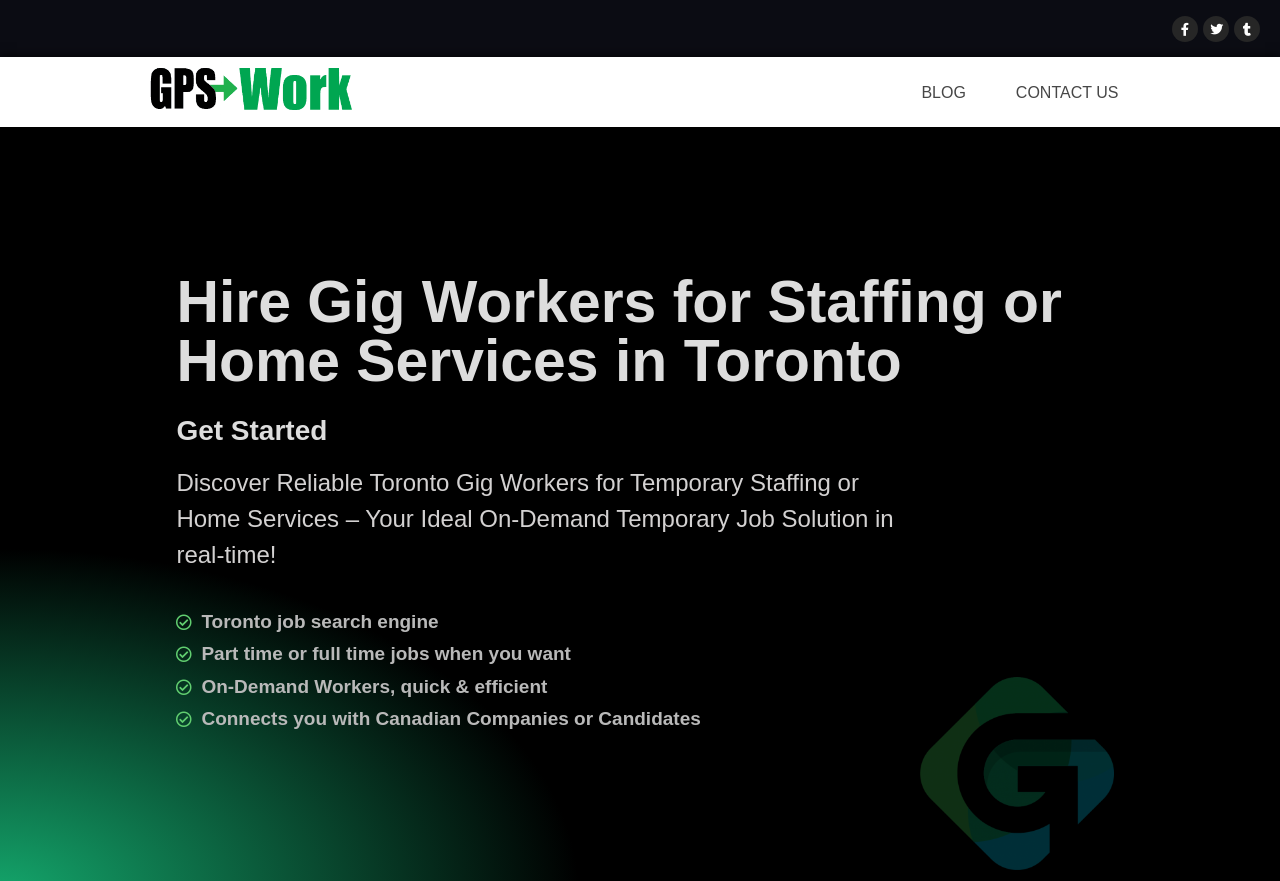Consider the image and give a detailed and elaborate answer to the question: 
What type of workers can be found on this website?

I found several text elements that mention 'Gig workers' or 'Gig Workers Toronto', which suggests that the website is focused on finding gig workers or temporary staff for various jobs or services.